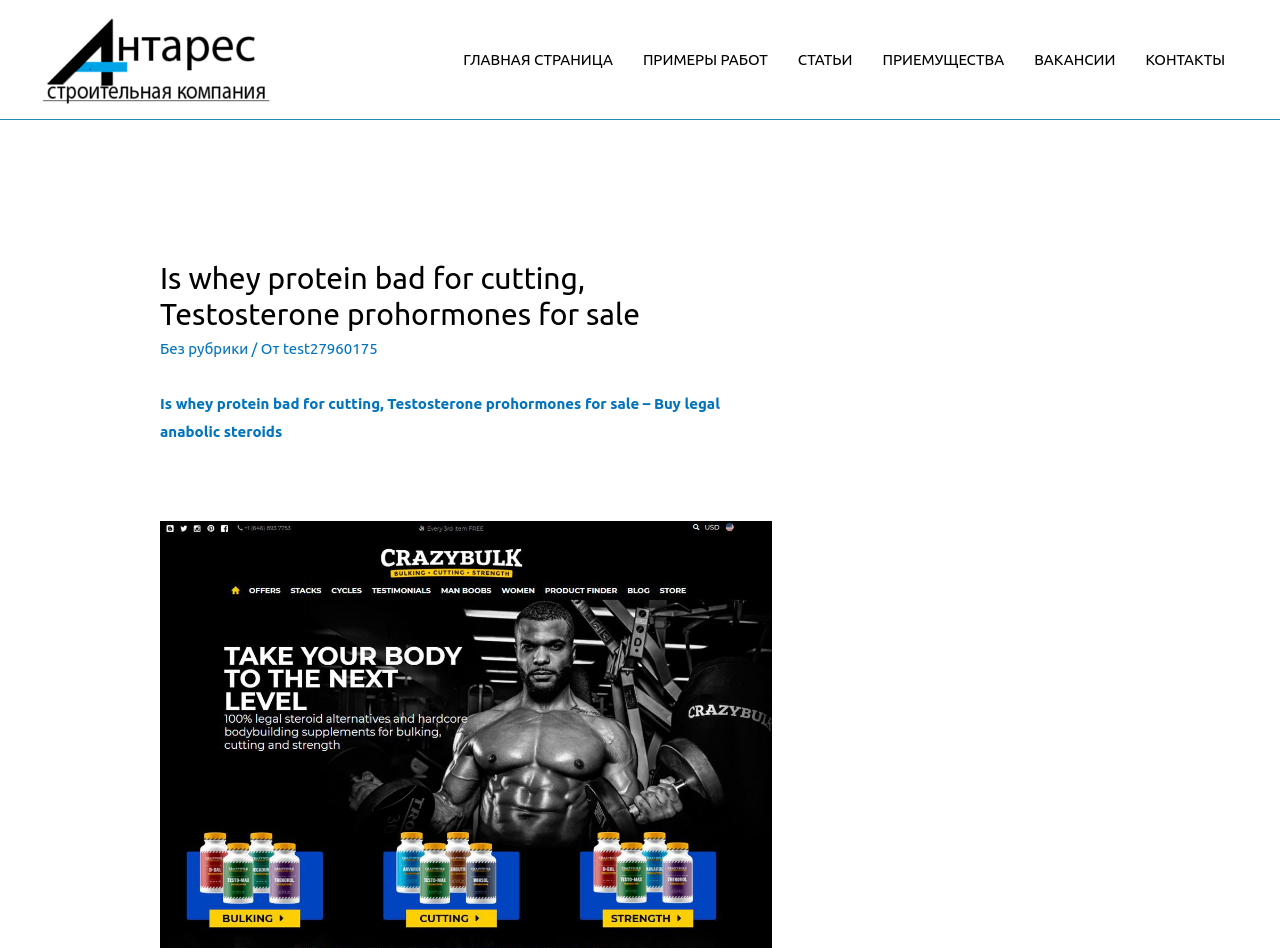Create a full and detailed caption for the entire webpage.

The webpage appears to be a website for a company called ООО"АНТАРЕС" that sells anabolic steroids and provides information on fitness and nutrition. 

At the top left corner, there is a logo of the company, which is an image accompanied by a link with the same name. 

Below the logo, there is a navigation menu that spans across the top of the page, containing links to various sections of the website, including the main page, examples of work, articles, benefits, vacancies, and contacts.

Below the navigation menu, there is a header section that takes up about a quarter of the page. It contains a heading with the title "Is whey protein bad for cutting, Testosterone prohormones for sale", which is also a link. To the right of the heading, there are two more links, "Без рубрики" and "test27960175", separated by a short text "/ От". 

Further down, there is another link with a longer title "Is whey protein bad for cutting, Testosterone prohormones for sale – Buy legal anabolic steroids", followed by a non-breaking space character. 

At the very bottom of the page, there is one more link with the title "Is whey protein bad for cutting".